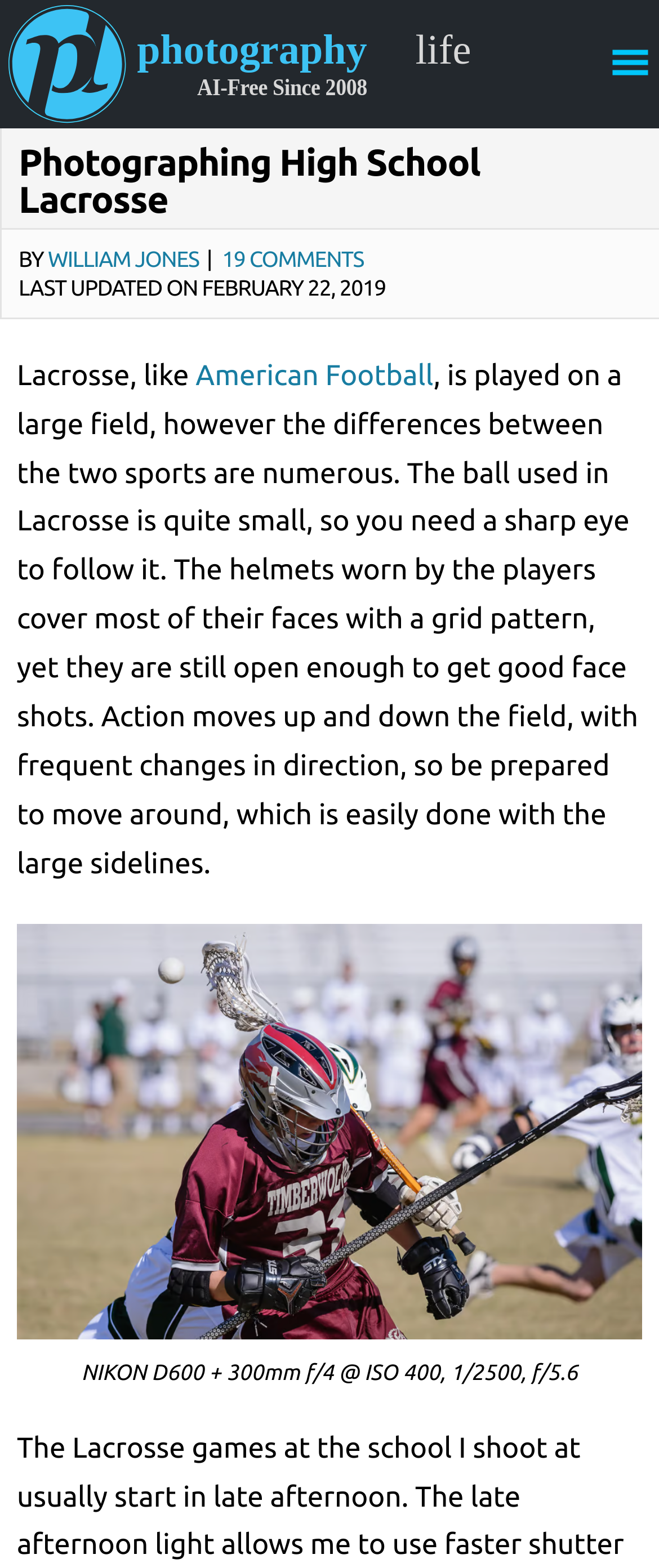What is the author of the article?
Look at the screenshot and respond with one word or a short phrase.

William Jones